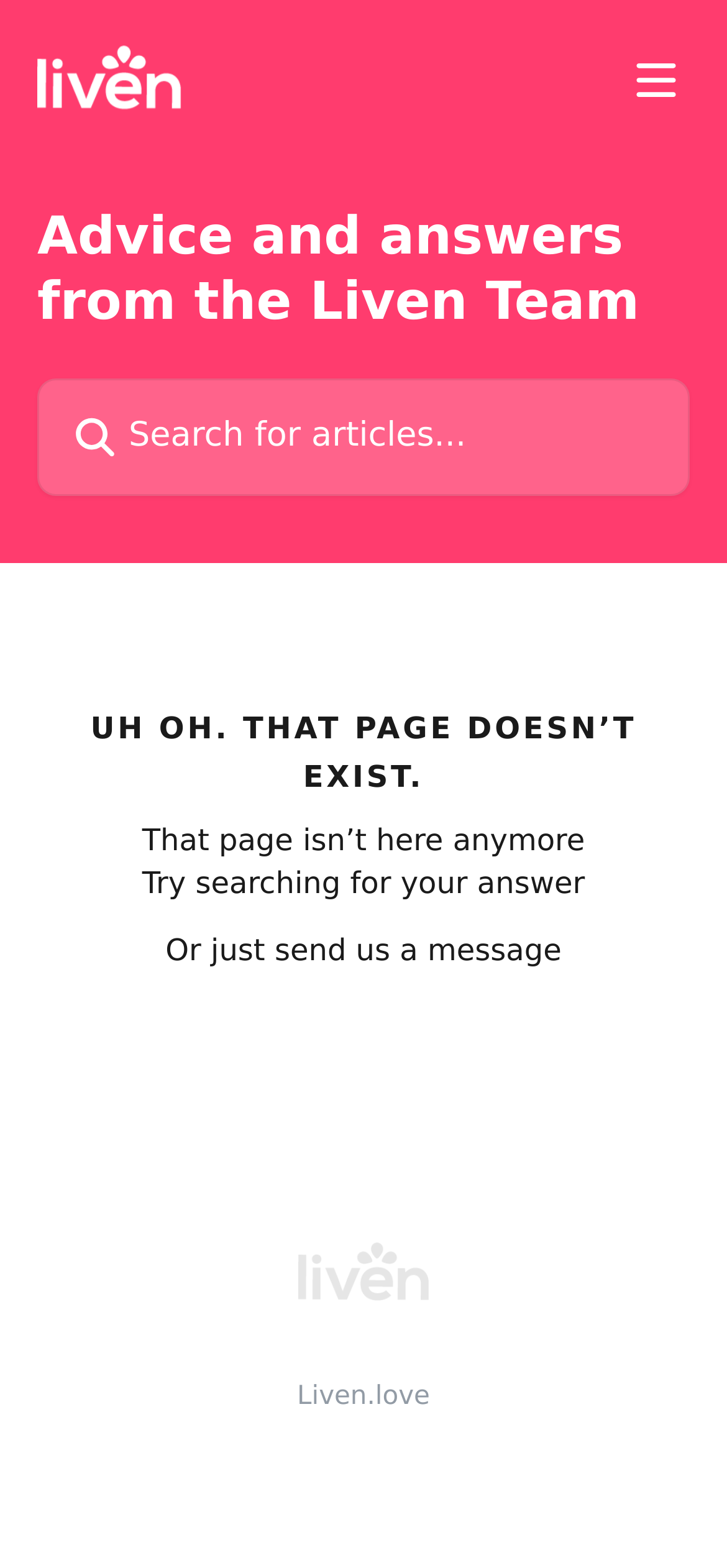What is the purpose of the textbox?
Answer the question with a thorough and detailed explanation.

The textbox is a required field with a bounding box of [0.051, 0.242, 0.949, 0.317] and a placeholder text 'Search for articles...', suggesting that it is used to search for articles or answers on the Liven Help Centre.